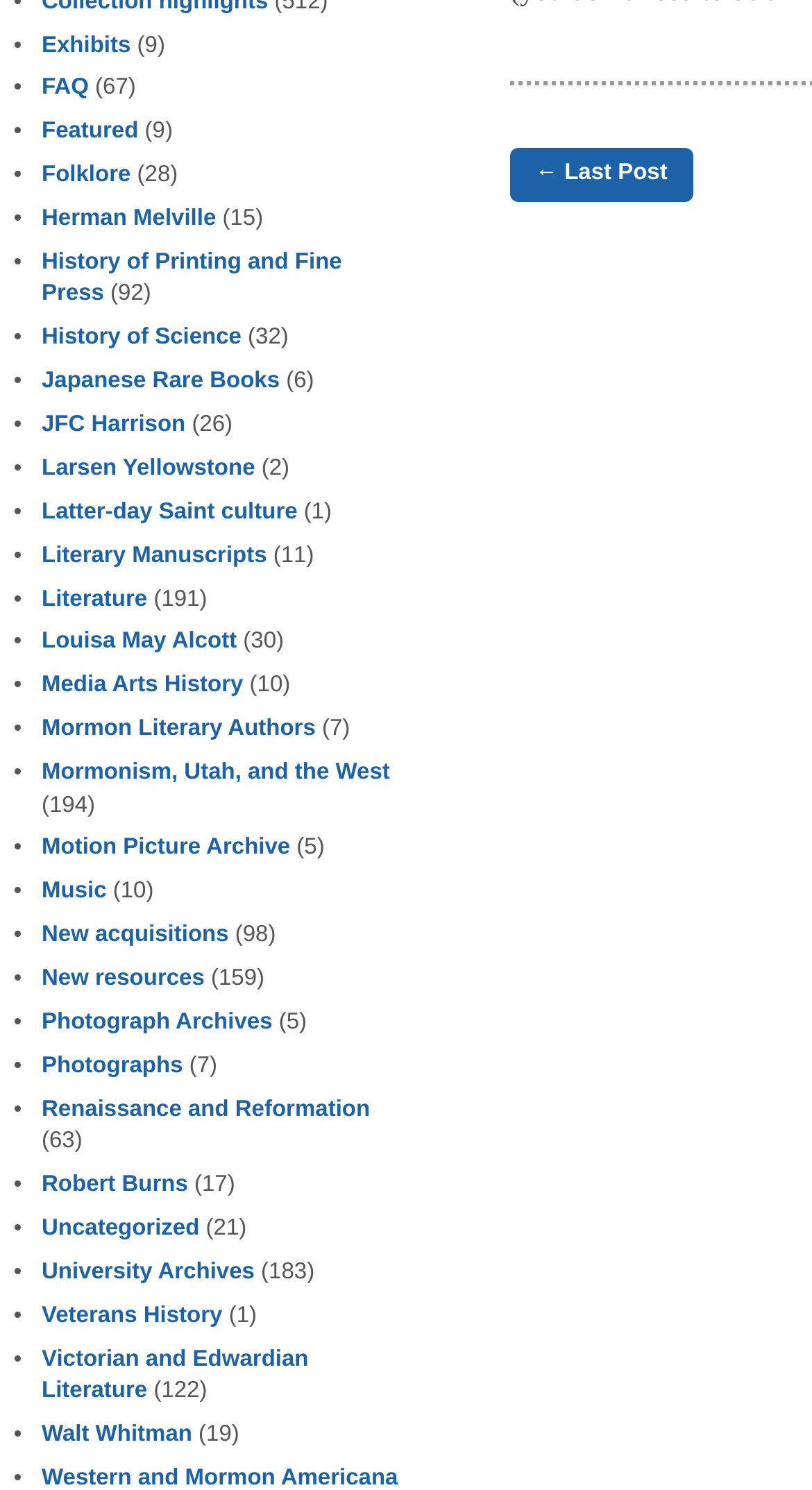Kindly determine the bounding box coordinates for the clickable area to achieve the given instruction: "Click on Exhibits".

[0.051, 0.022, 0.161, 0.038]